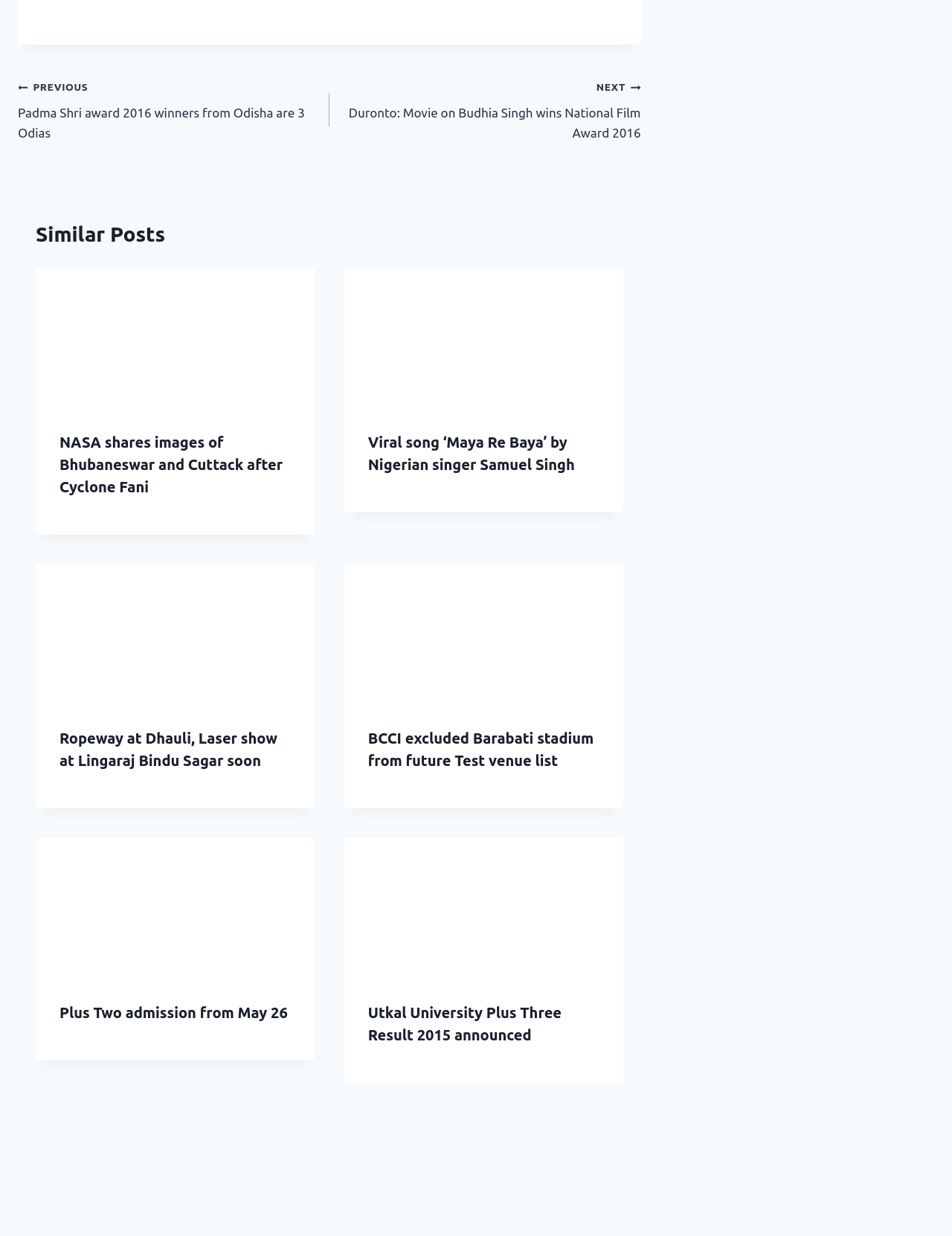How many navigation links are there?
Using the image as a reference, answer the question with a short word or phrase.

2